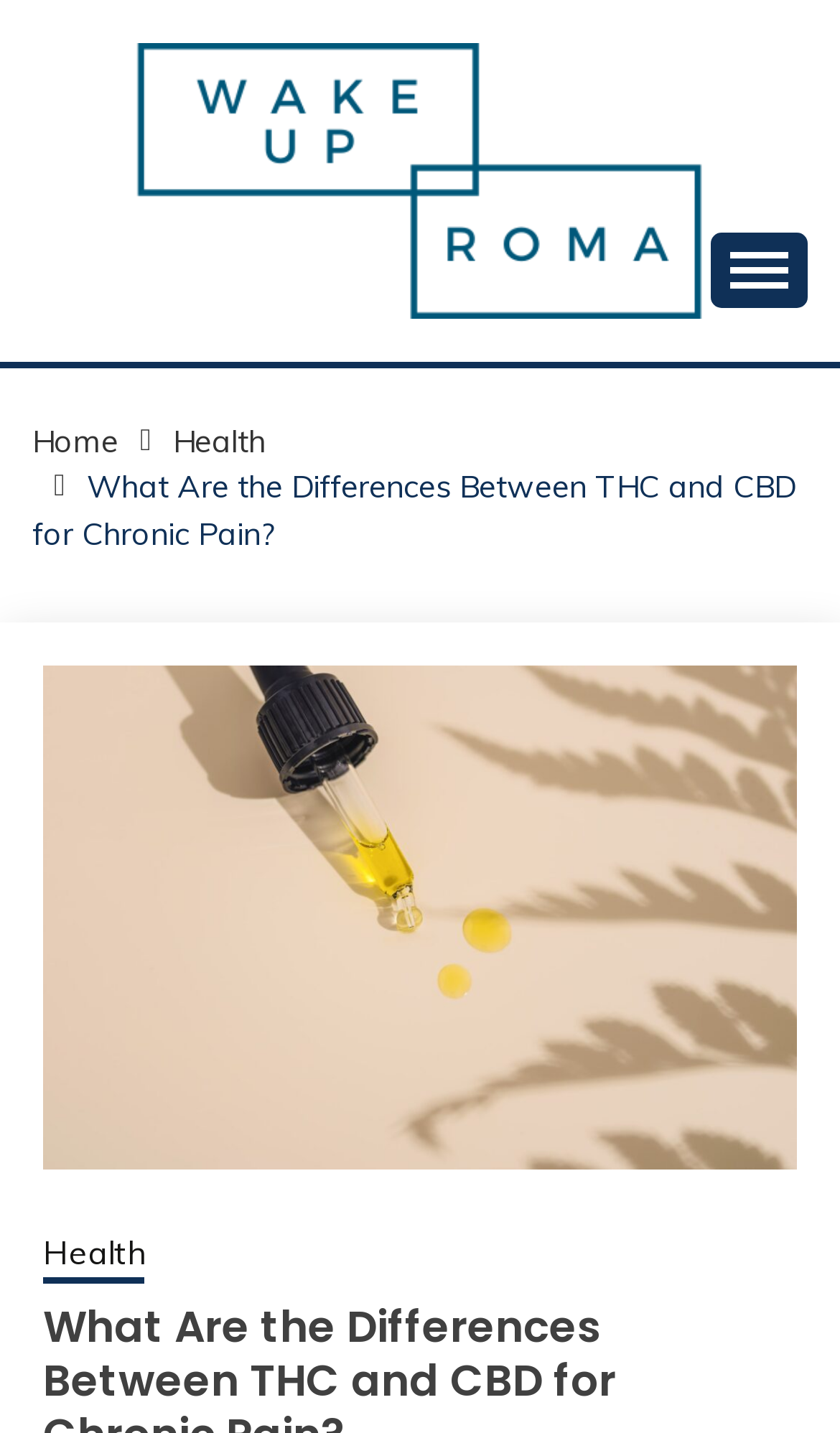Specify the bounding box coordinates of the area to click in order to execute this command: 'read the article about THC and CBD for chronic pain'. The coordinates should consist of four float numbers ranging from 0 to 1, and should be formatted as [left, top, right, bottom].

[0.038, 0.326, 0.947, 0.386]